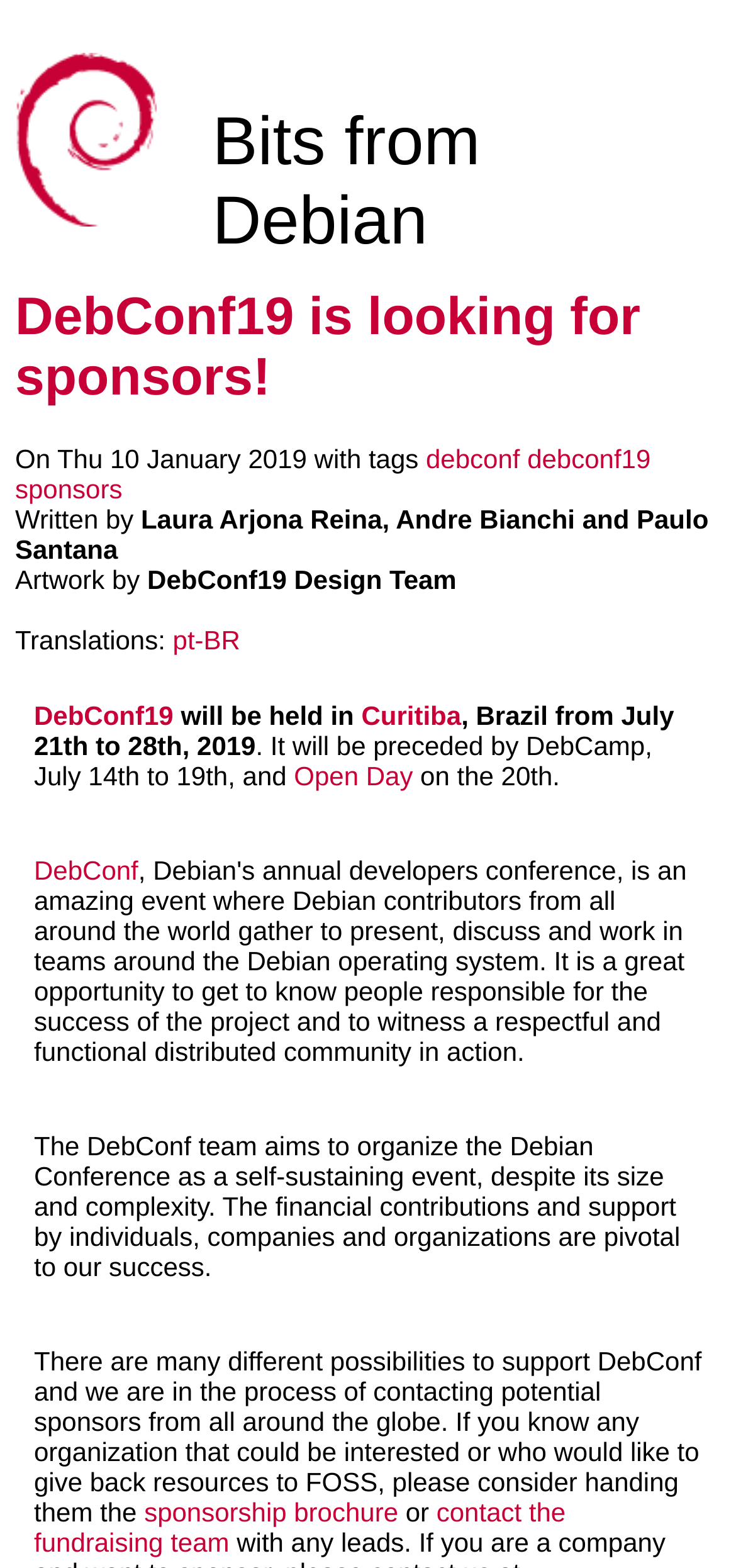Determine the bounding box coordinates of the clickable region to follow the instruction: "Learn about DebConf19 in Portuguese".

[0.235, 0.398, 0.326, 0.417]